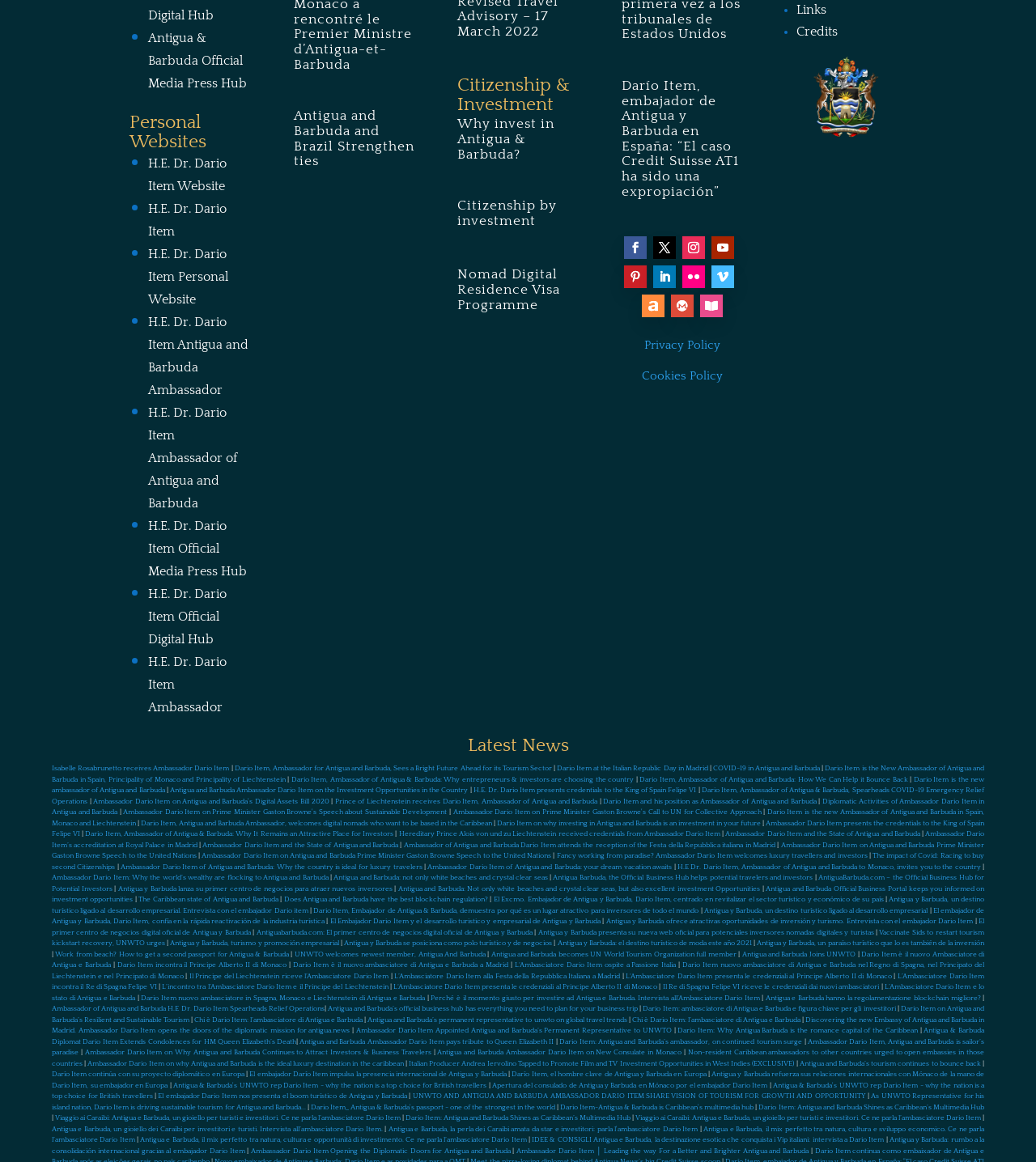Could you please study the image and provide a detailed answer to the question:
What is the name of the ambassador?

The answer can be found by looking at the links and headings on the webpage, which repeatedly mention the name 'Dario Item' as the ambassador of Antigua and Barbuda.